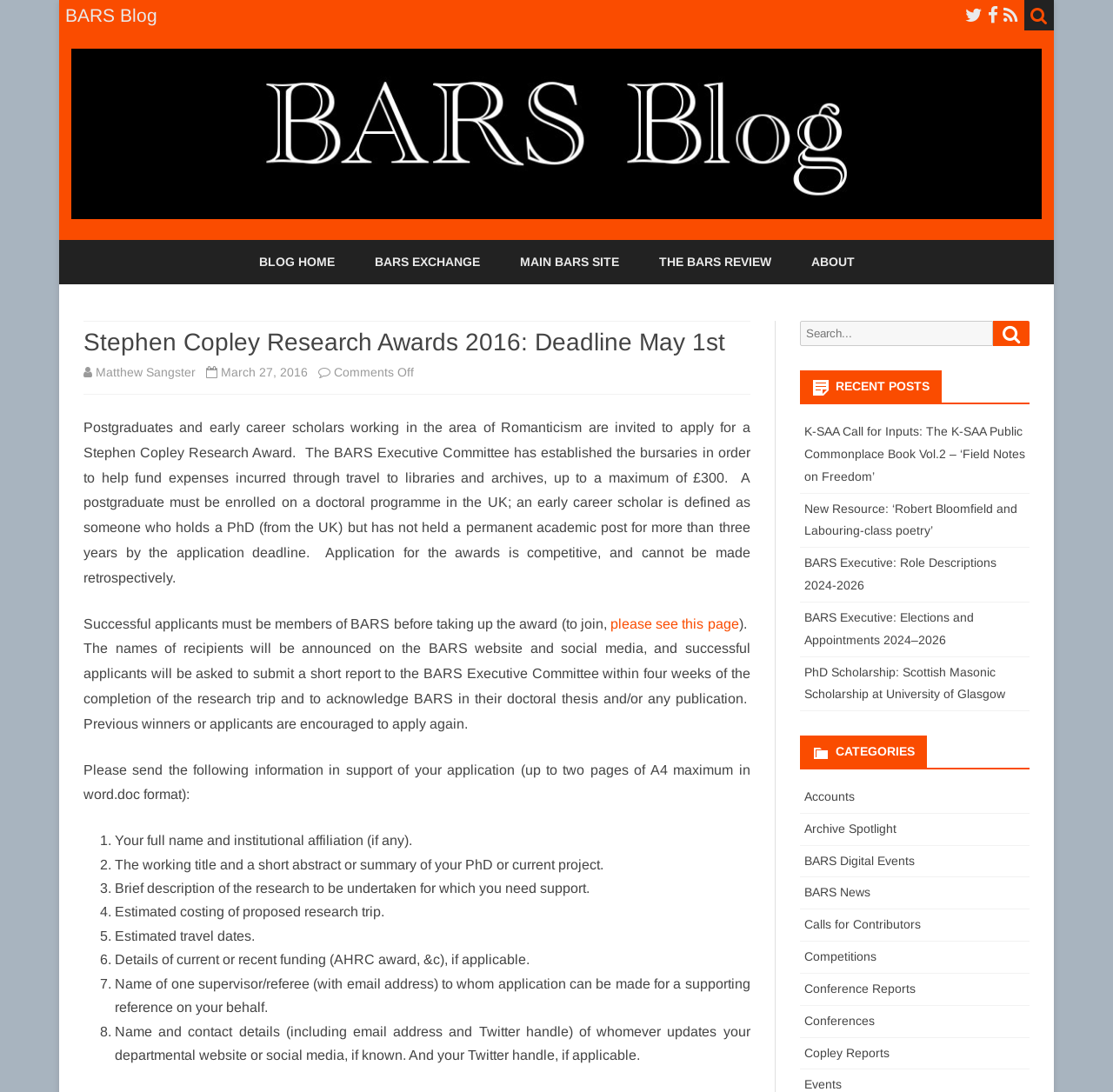What is the maximum amount of funding available for the research trip?
Please elaborate on the answer to the question with detailed information.

The maximum amount of funding available for the research trip can be found in the paragraph of text that describes the awards. The text states that 'The BARS Executive Committee has established the bursaries in order to help fund expenses incurred through travel to libraries and archives, up to a maximum of £300.' This information is provided to help applicants understand the scope of the funding available.